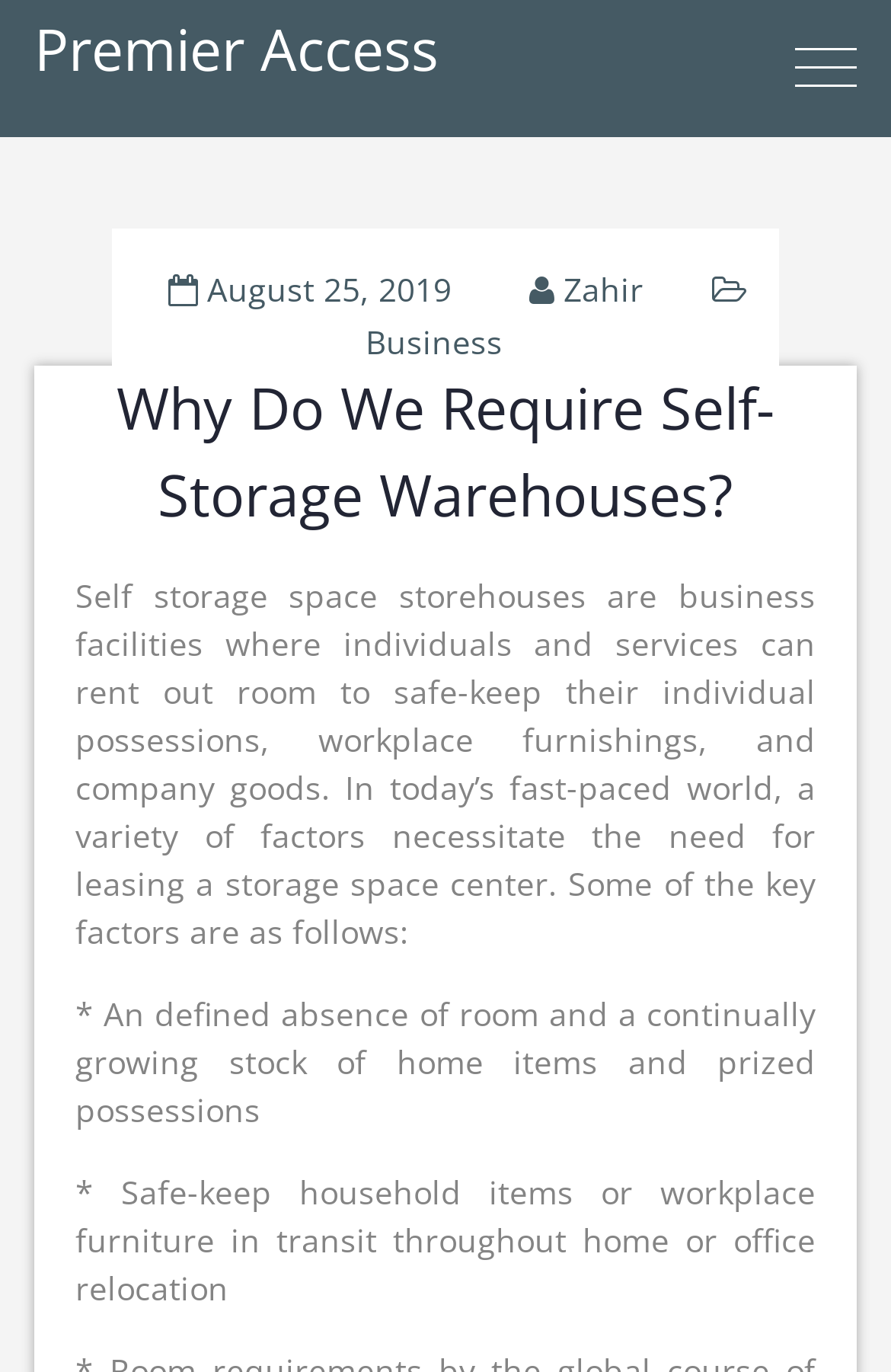What is one of the key factors necessitating the need for leasing a storage space center?
By examining the image, provide a one-word or phrase answer.

Lack of room and growing stock of items